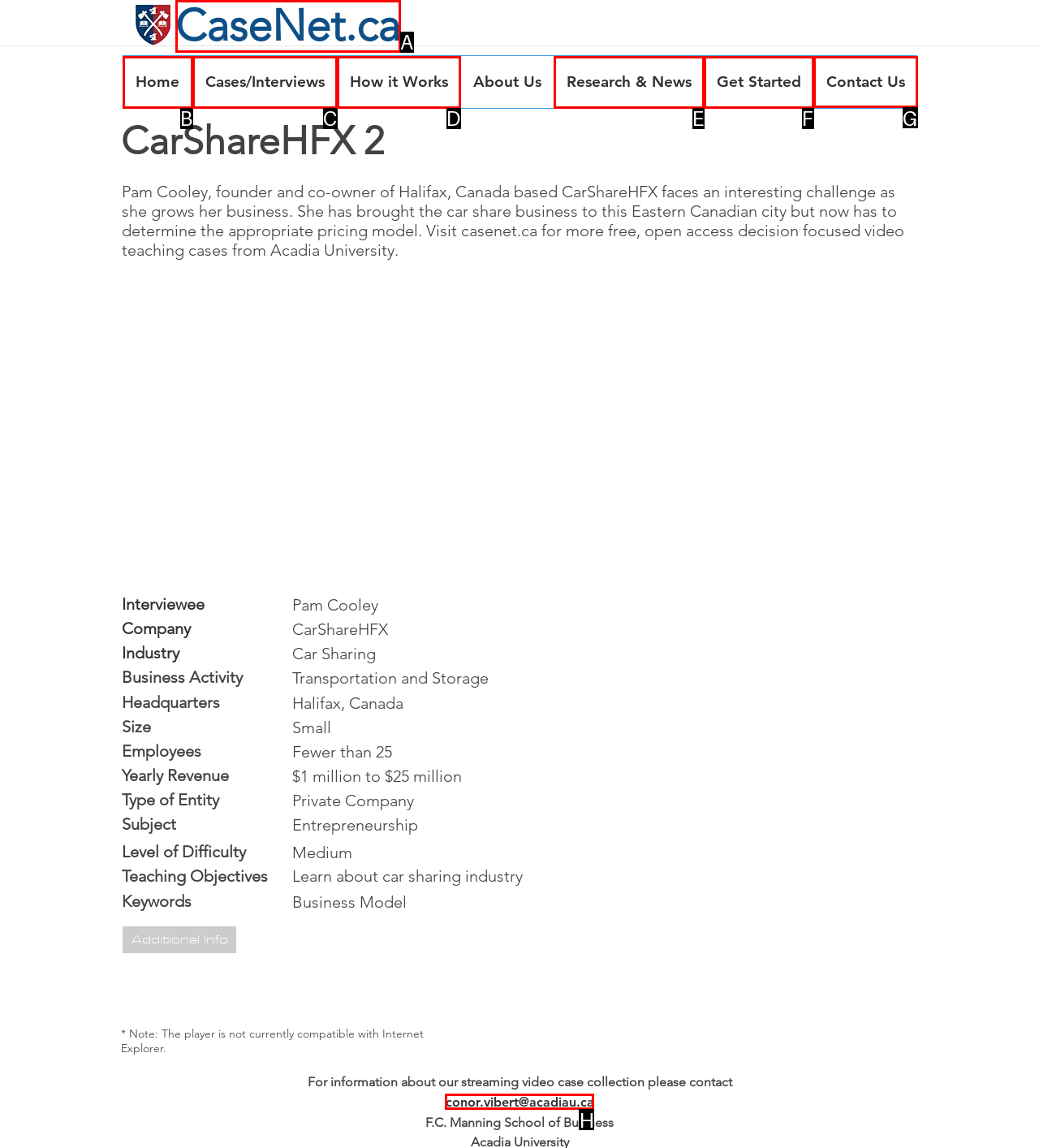From the given options, tell me which letter should be clicked to complete this task: Contact Us
Answer with the letter only.

G